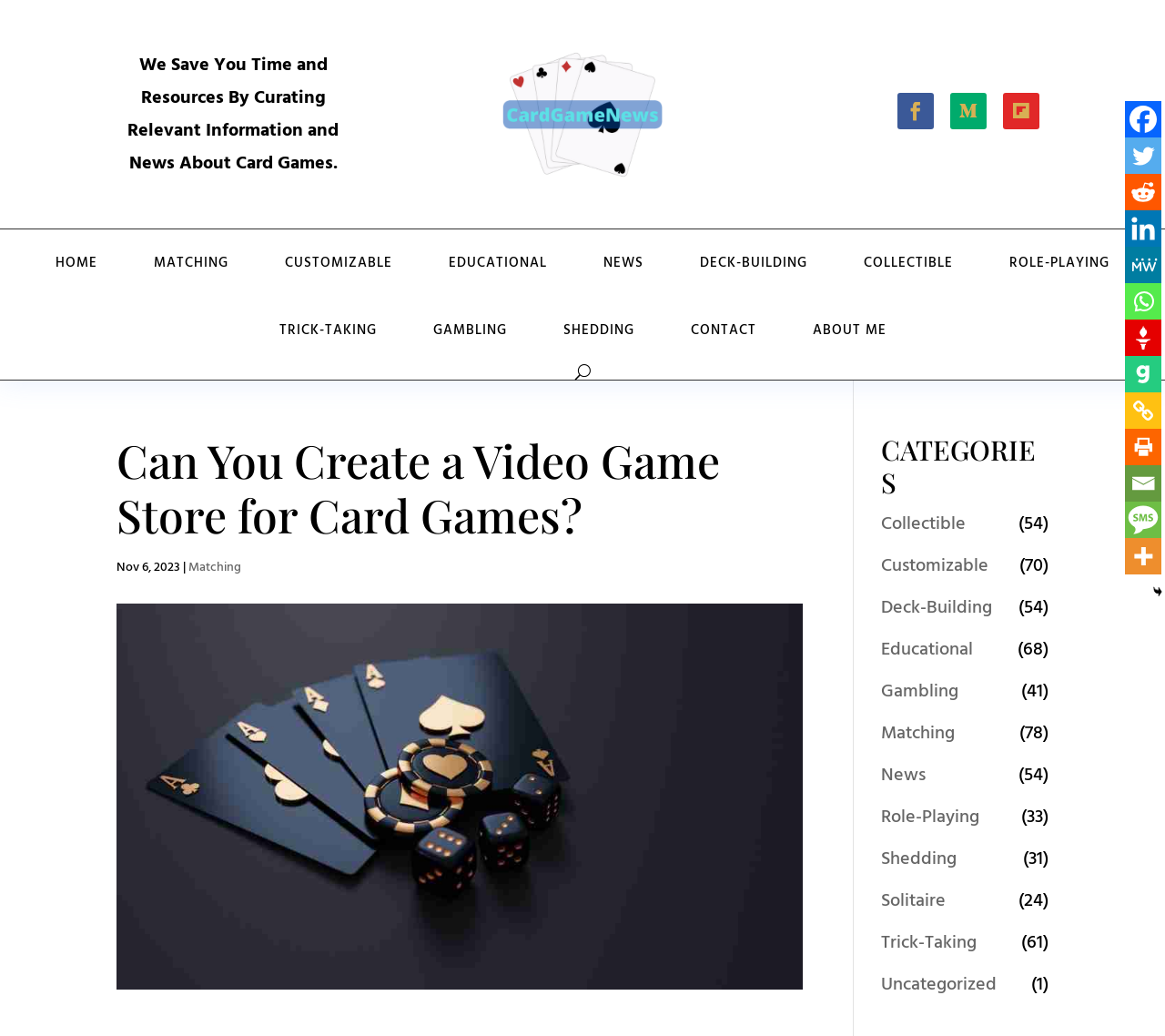Find the bounding box coordinates of the clickable region needed to perform the following instruction: "Click the Facebook link". The coordinates should be provided as four float numbers between 0 and 1, i.e., [left, top, right, bottom].

[0.966, 0.098, 0.997, 0.133]